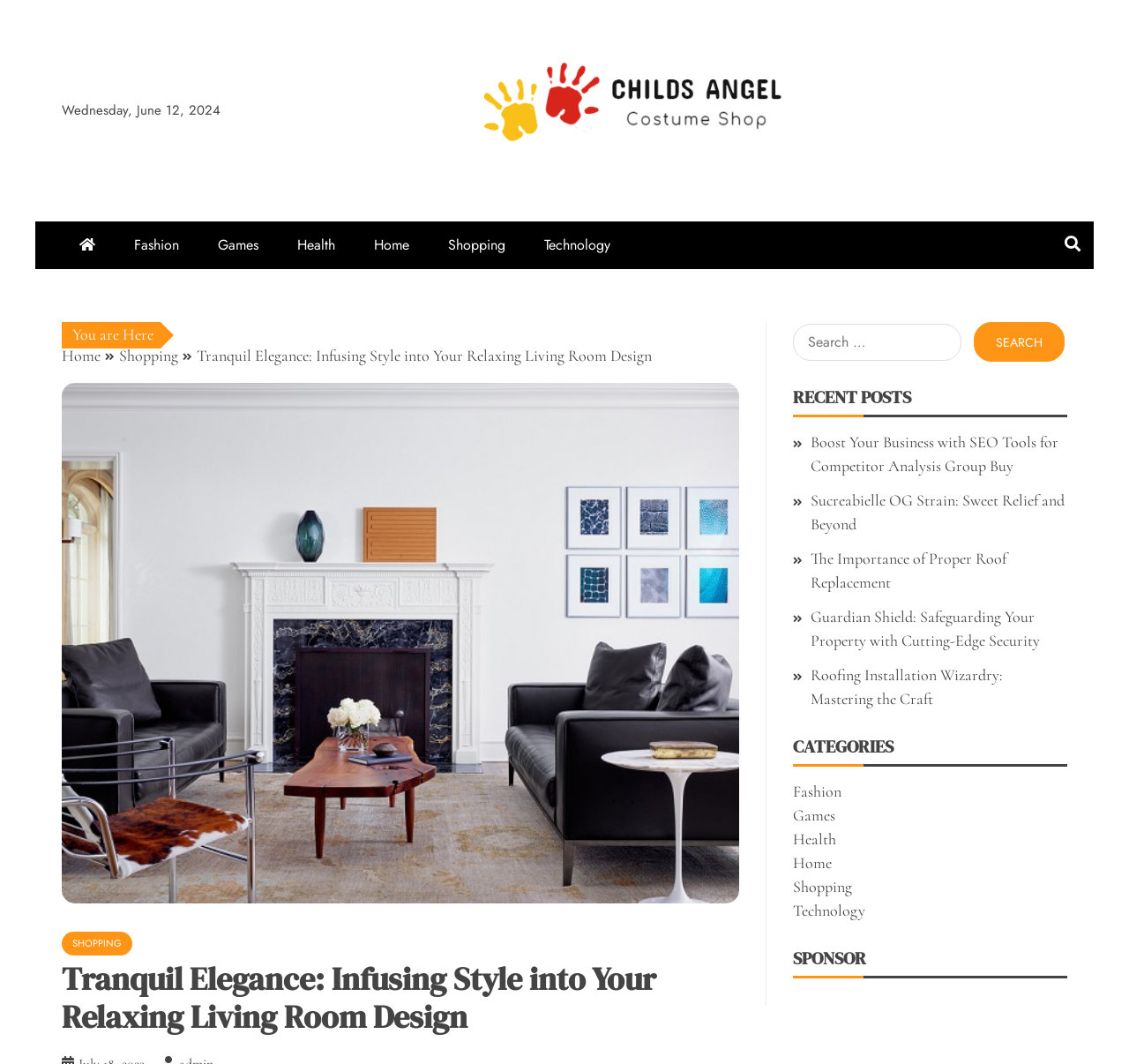Please specify the bounding box coordinates of the area that should be clicked to accomplish the following instruction: "Read recent post about Boost Your Business with SEO Tools for Competitor Analysis Group Buy". The coordinates should consist of four float numbers between 0 and 1, i.e., [left, top, right, bottom].

[0.718, 0.406, 0.938, 0.447]